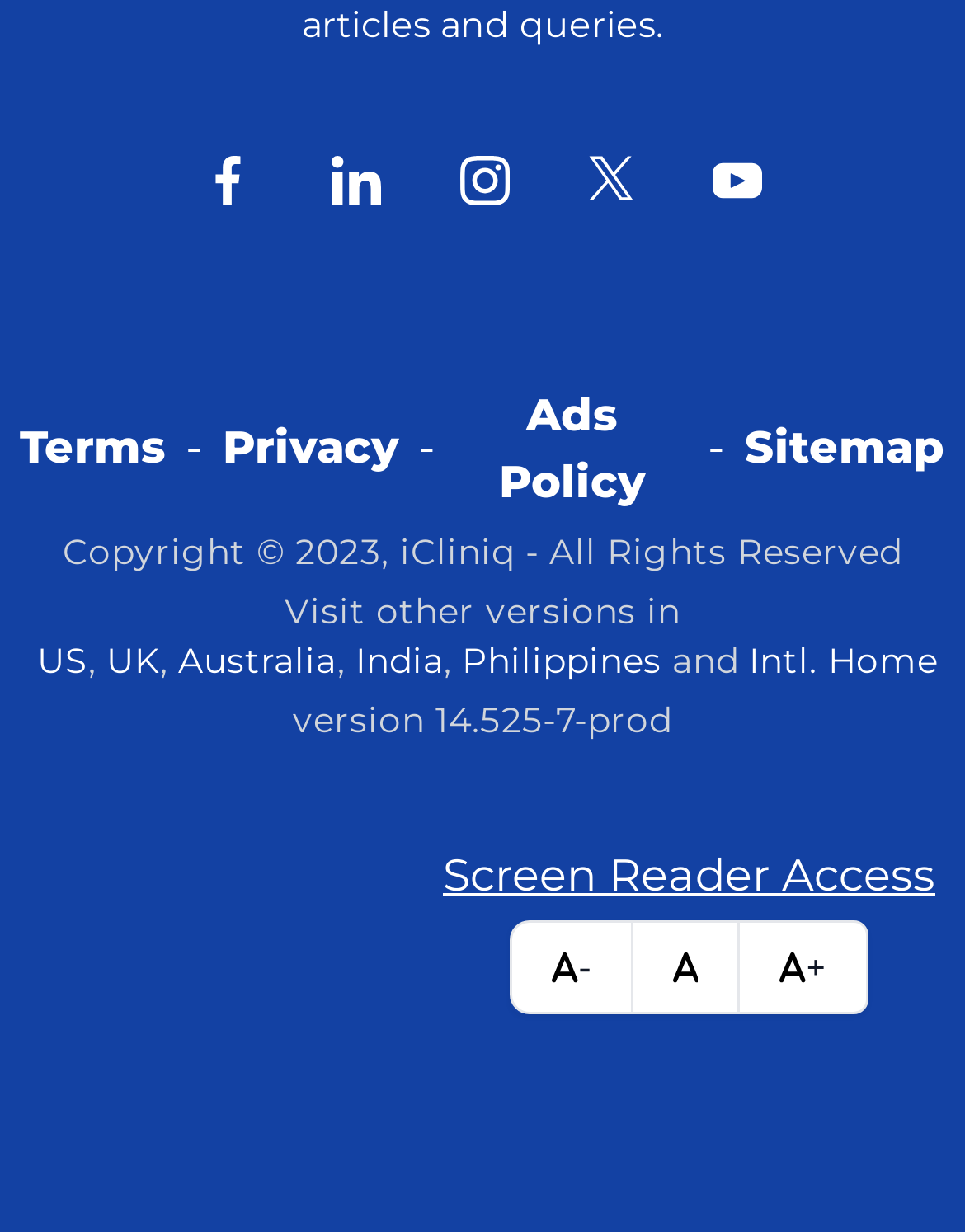Please identify the bounding box coordinates of the element on the webpage that should be clicked to follow this instruction: "decrease font size". The bounding box coordinates should be given as four float numbers between 0 and 1, formatted as [left, top, right, bottom].

[0.529, 0.747, 0.656, 0.823]